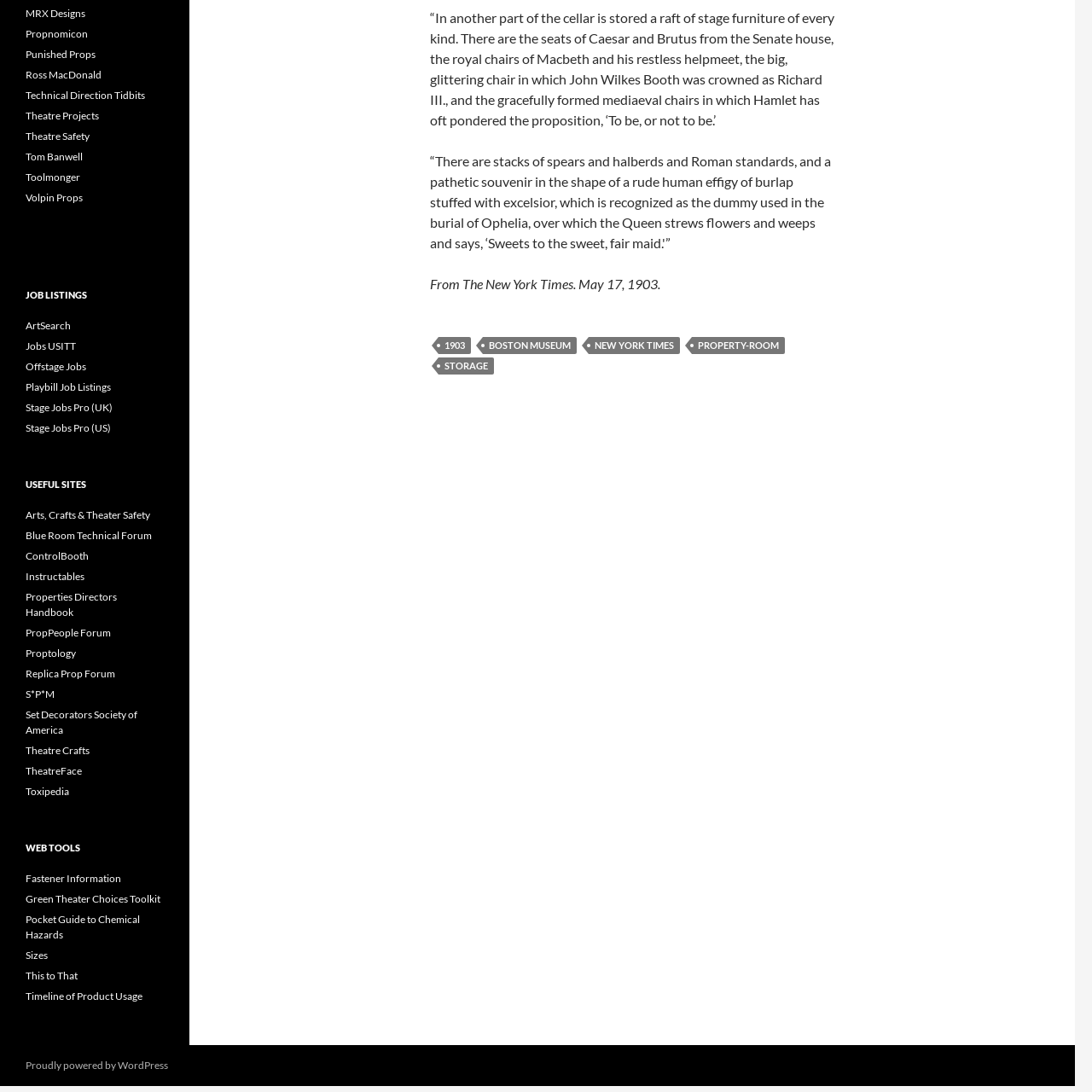Using the provided element description: "Toxipedia", determine the bounding box coordinates of the corresponding UI element in the screenshot.

[0.023, 0.719, 0.063, 0.73]